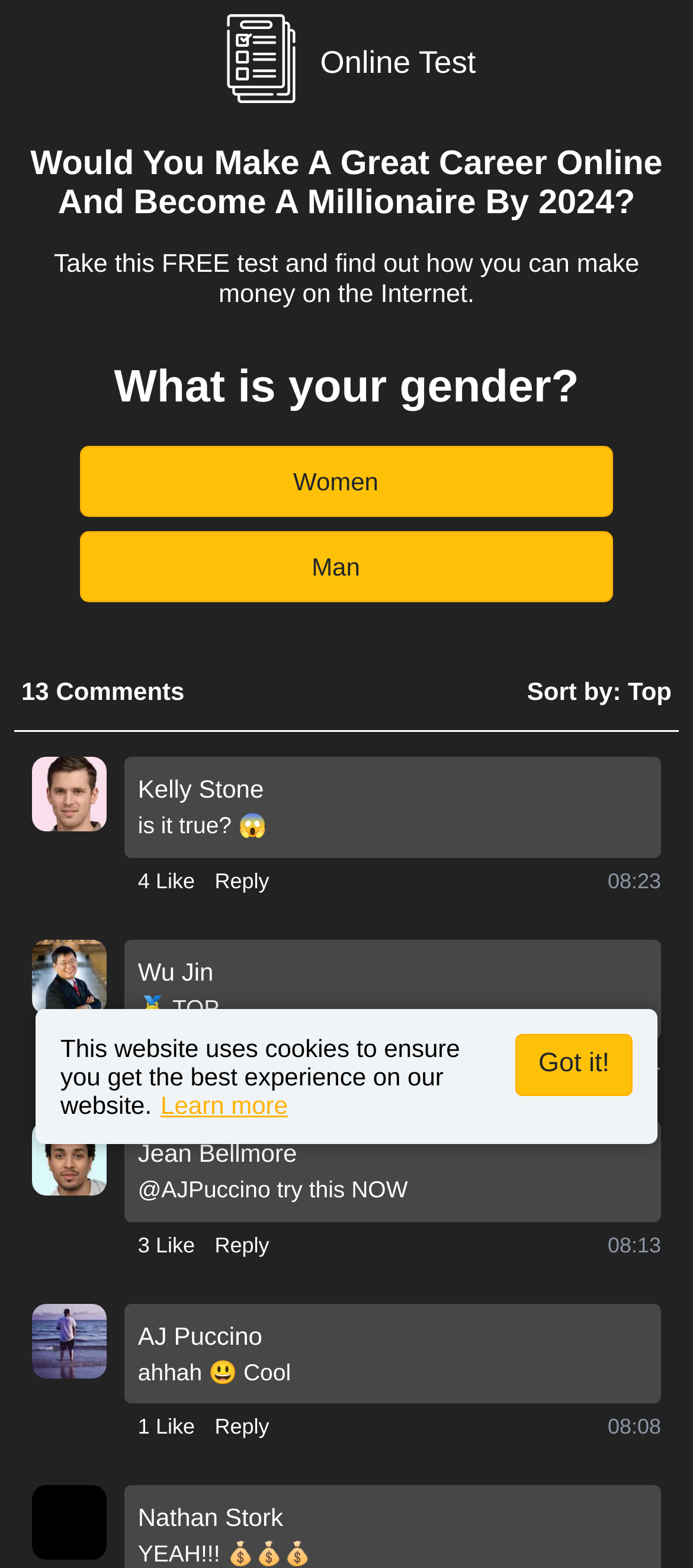Please provide a detailed answer to the question below based on the screenshot: 
What is the purpose of the 'Got it!' button?

The 'Got it!' button is present near the text 'This website uses cookies to ensure you get the best experience on our website.' which suggests that the button is used to accept cookies.